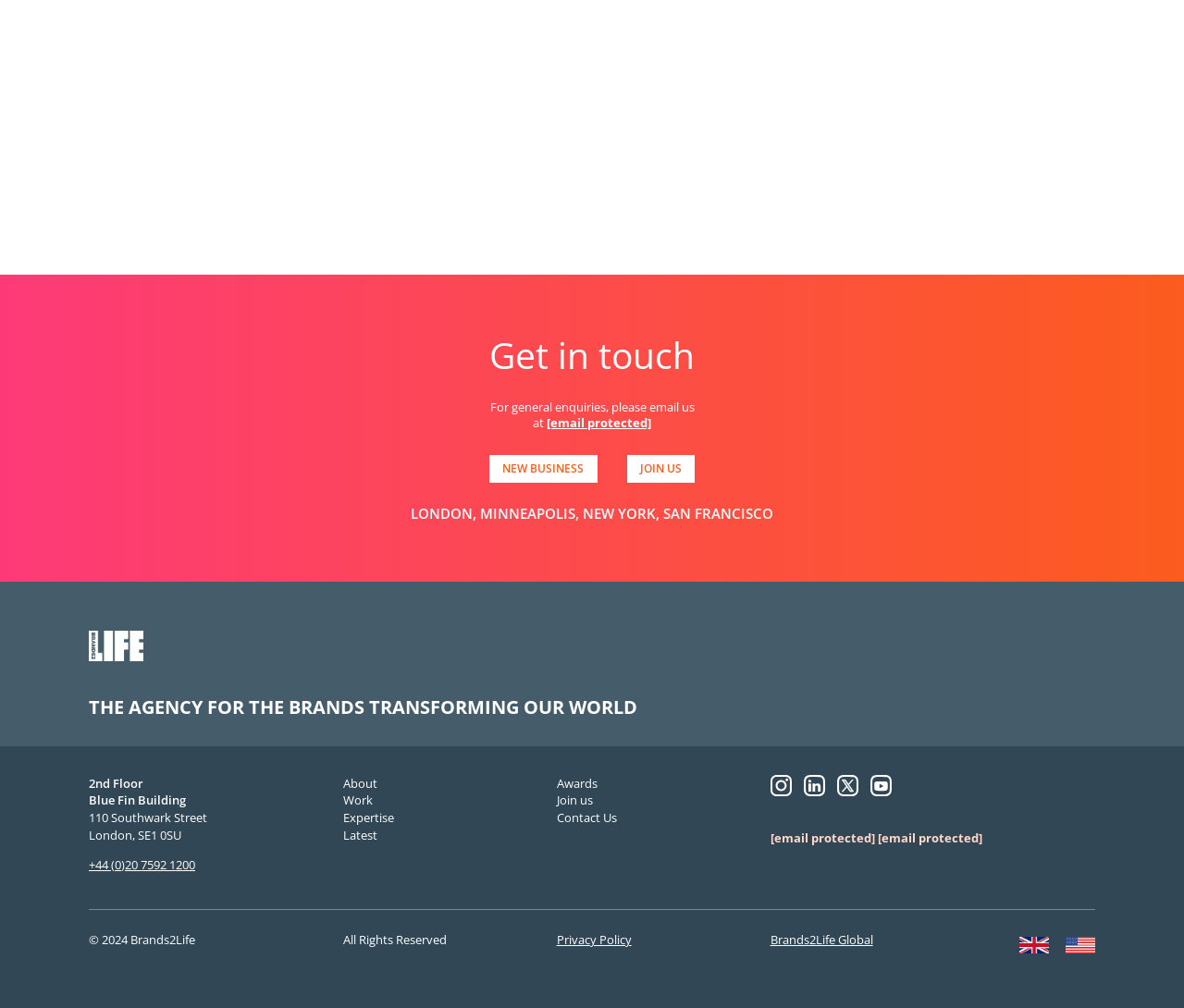Locate the bounding box coordinates of the element that should be clicked to execute the following instruction: "Email for general enquiries".

[0.462, 0.412, 0.55, 0.428]